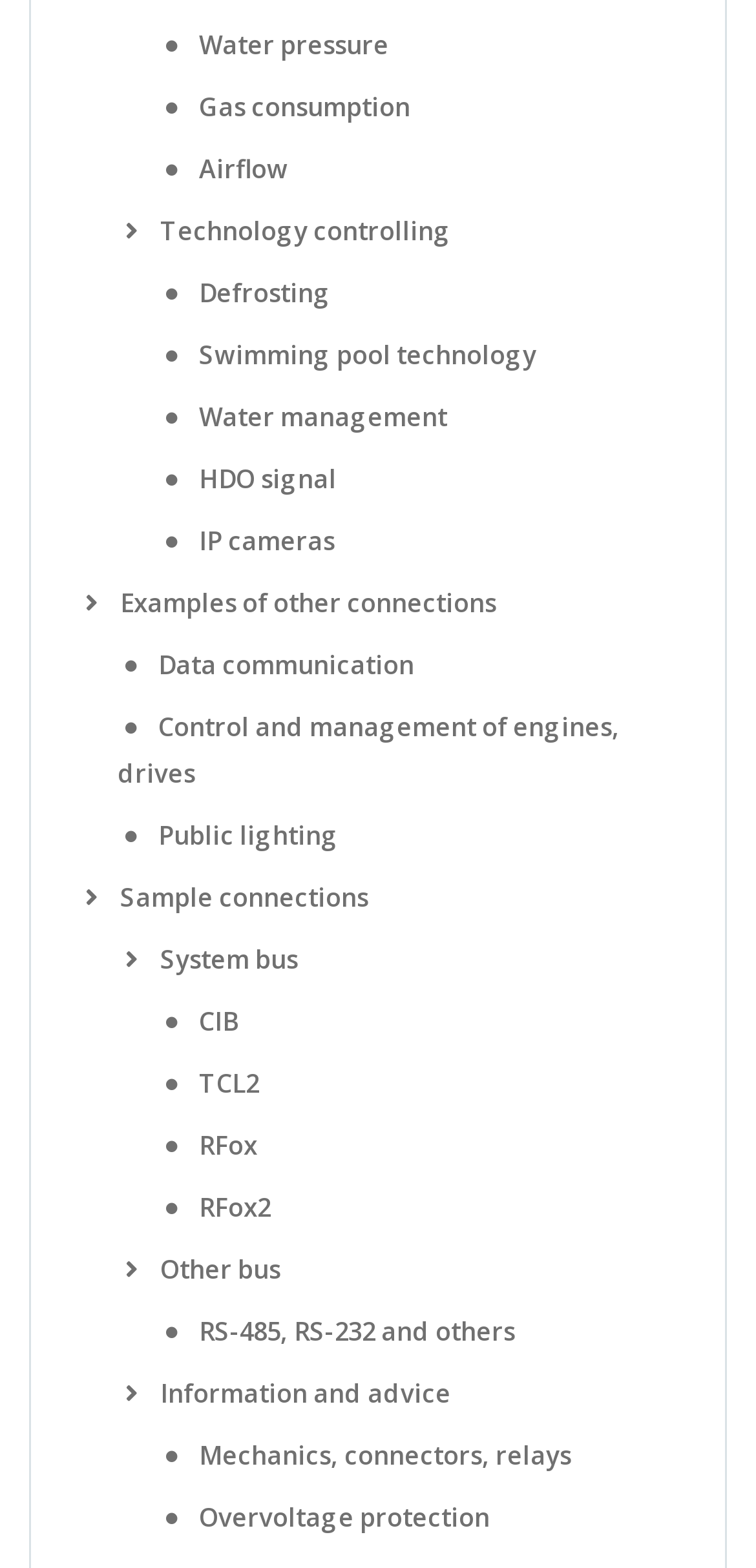What is the last link on the webpage?
Using the image, provide a concise answer in one word or a short phrase.

Overvoltage protection